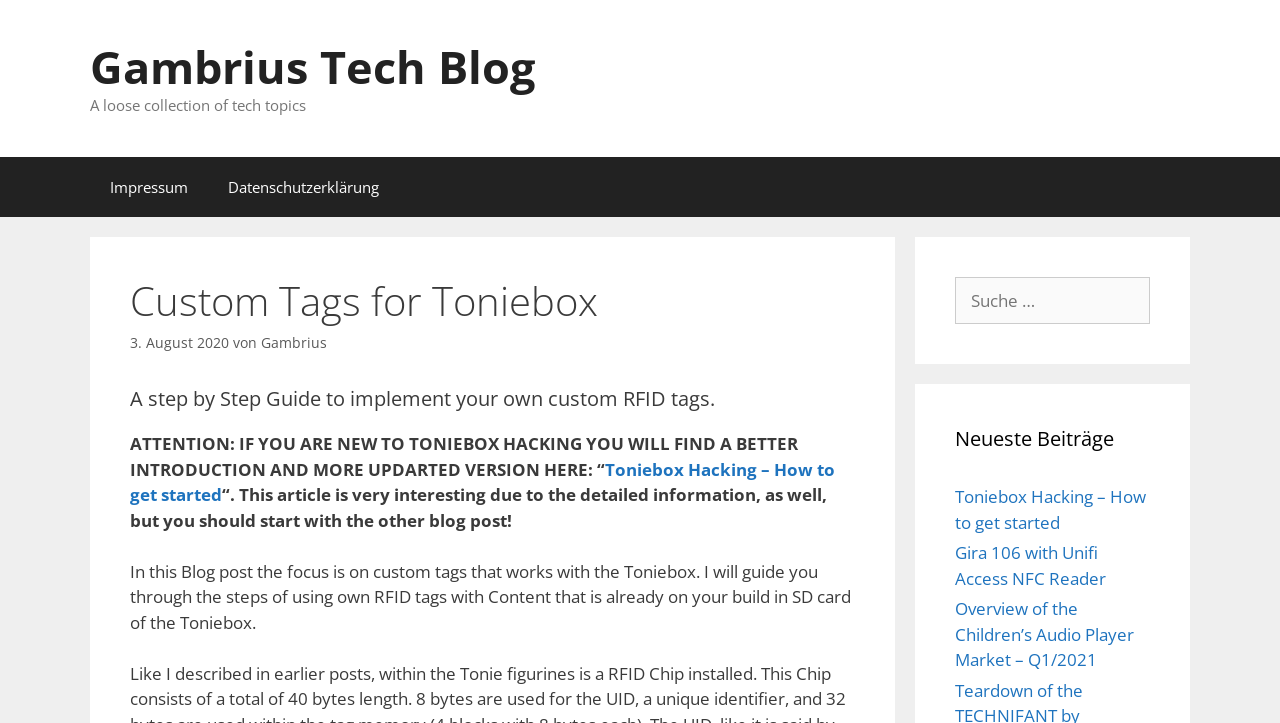From the webpage screenshot, identify the region described by Gambrius Tech Blog. Provide the bounding box coordinates as (top-left x, top-left y, bottom-right x, bottom-right y), with each value being a floating point number between 0 and 1.

[0.07, 0.05, 0.418, 0.134]